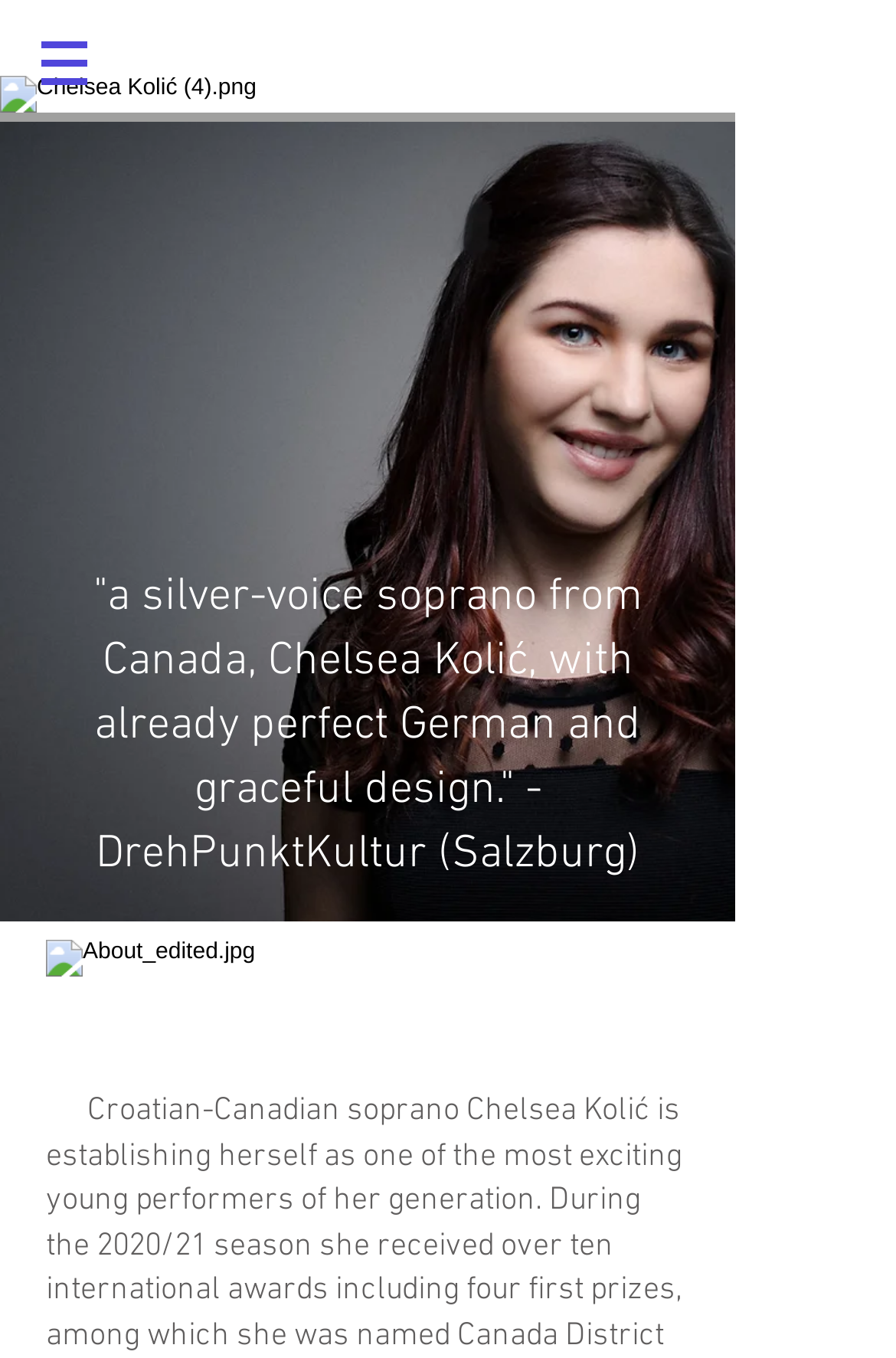Consider the image and give a detailed and elaborate answer to the question: 
What is the location mentioned in the text?

The text description mentions 'DrehPunktKultur (Salzburg)', which suggests that Salzburg is a location relevant to the person or their work.